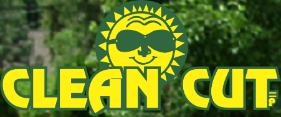Look at the image and write a detailed answer to the question: 
What is the facial expression of the sun in the logo?

The sun design in the logo has a smiling face, which indicates that the facial expression of the sun in the logo is smiling.